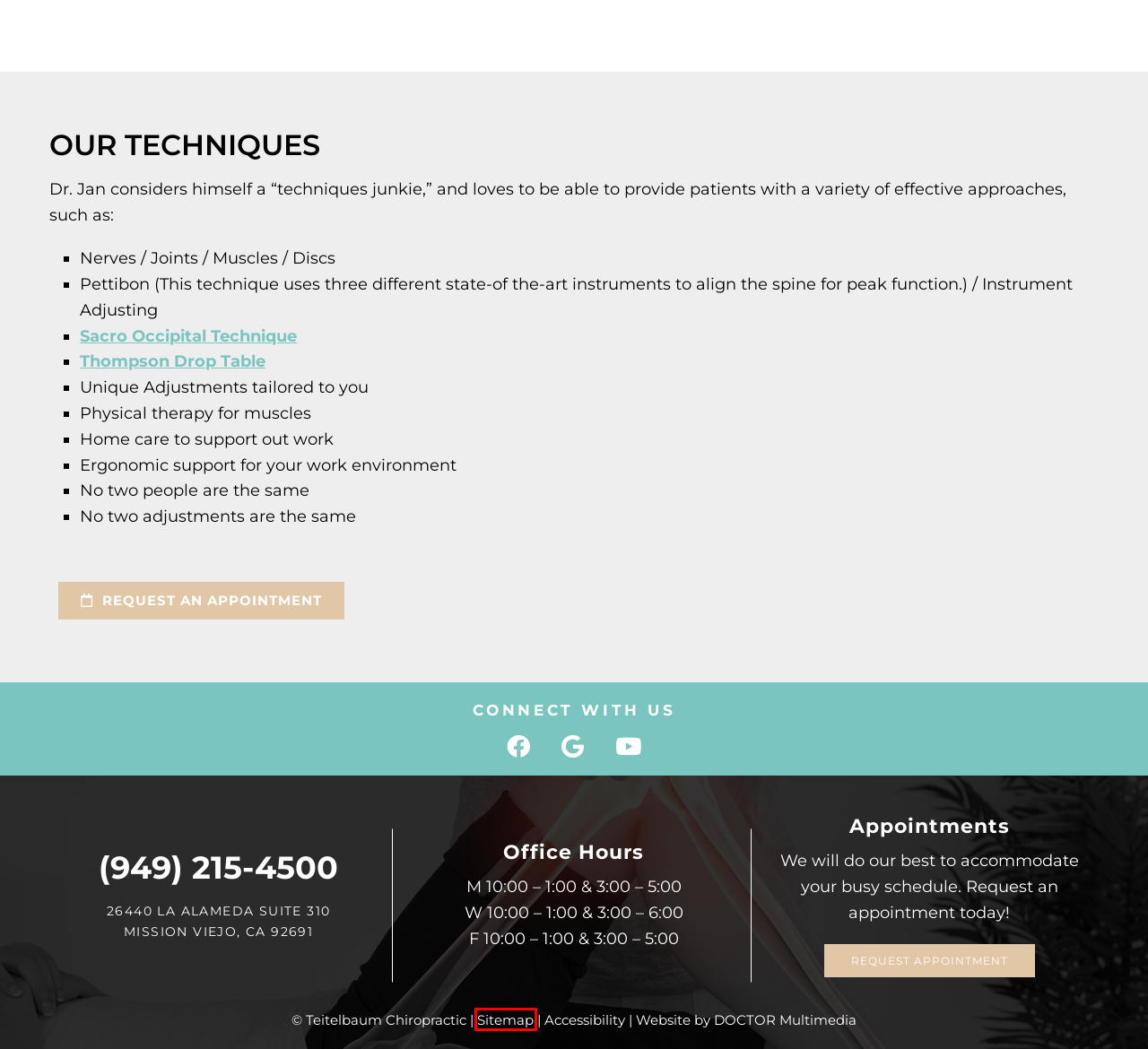You have a screenshot of a webpage with a red rectangle bounding box around an element. Identify the best matching webpage description for the new page that appears after clicking the element in the bounding box. The descriptions are:
A. Medical Websites & Healthcare Marketing | Doctor Multimedia
B. Request A Chiropractic Appointment  in Mission Viejo, CA | Teitelbaum Chiropractic
C. Chiropractor Near Me - Contact Us | Teitelbaum Chiropractic
D. SOT  in Mission Viejo, CA | Teitelbaum Chiropractic
E. The Thompson Technique  in Mission Viejo, CA | Teitelbaum Chiropractic
F. New Patients  in Mission Viejo, CA | Teitelbaum Chiropractic
G. Accessibility  in Mission Viejo, CA | Teitelbaum Chiropractic
H. Sitemap  in Mission Viejo, CA | Teitelbaum Chiropractic

H